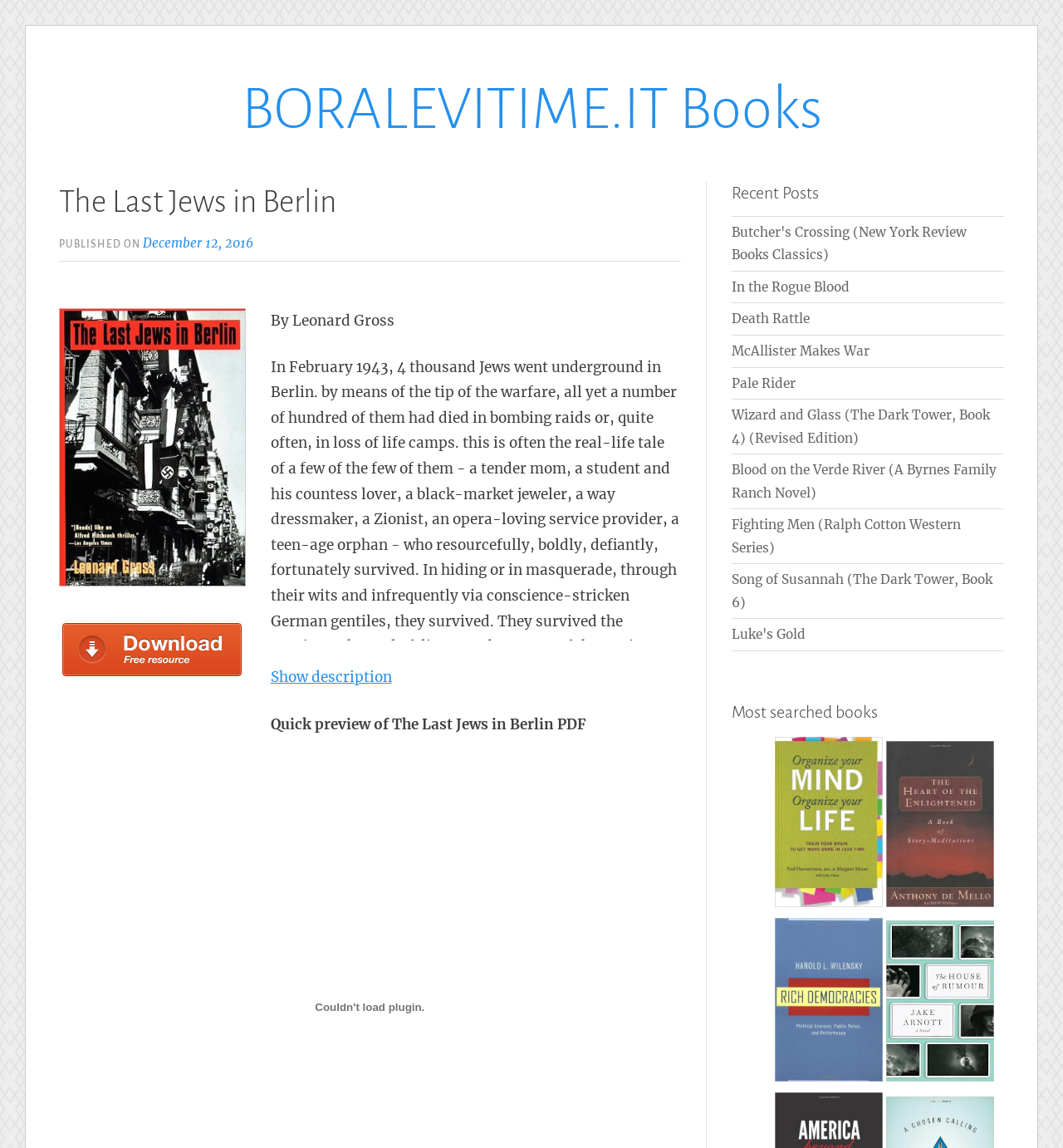What is the publication date of the book?
Based on the image, provide your answer in one word or phrase.

December 12, 2016